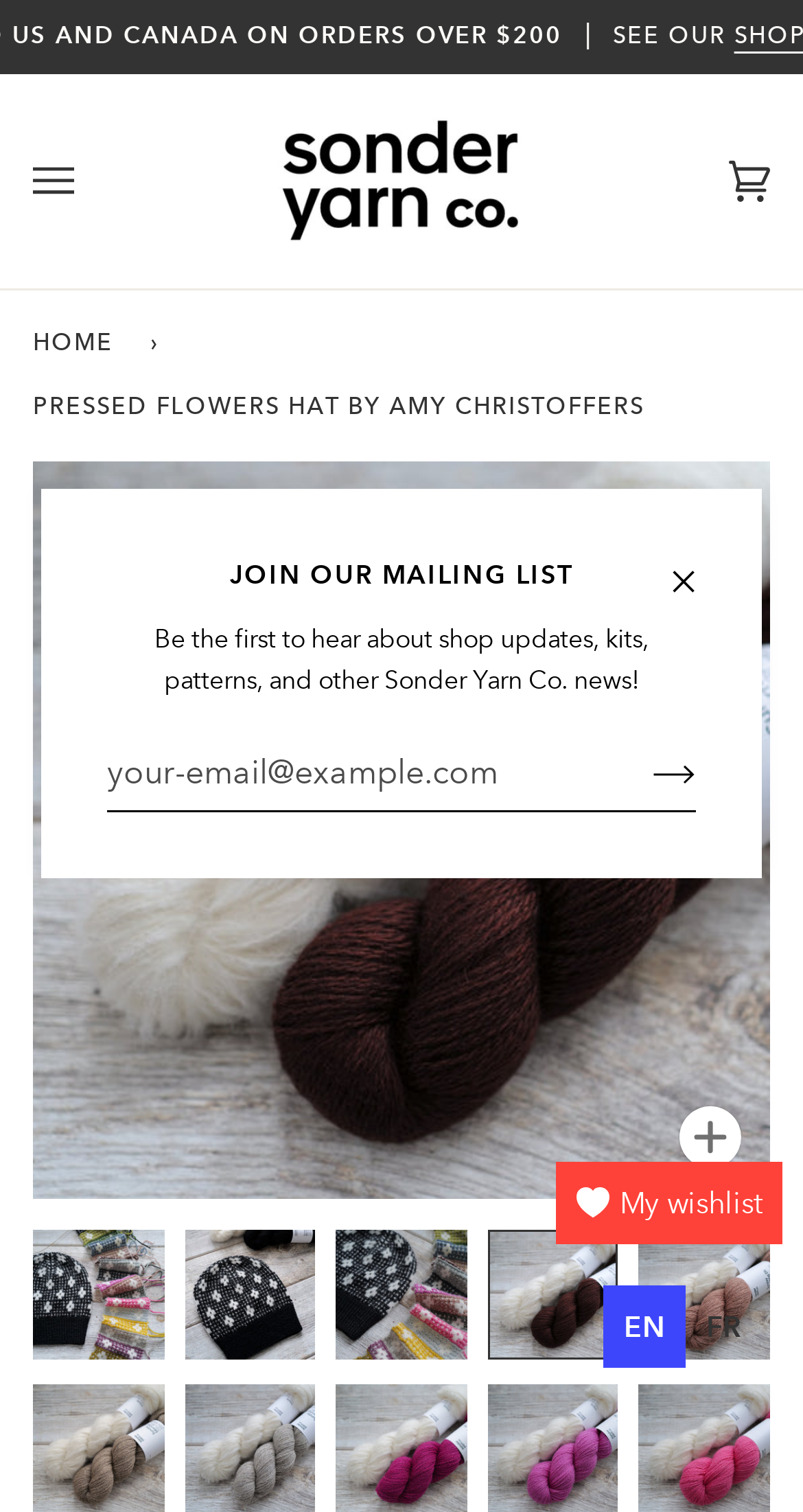What is the function of the button with the text 'Zoom'?
Respond with a short answer, either a single word or a phrase, based on the image.

Zoom image